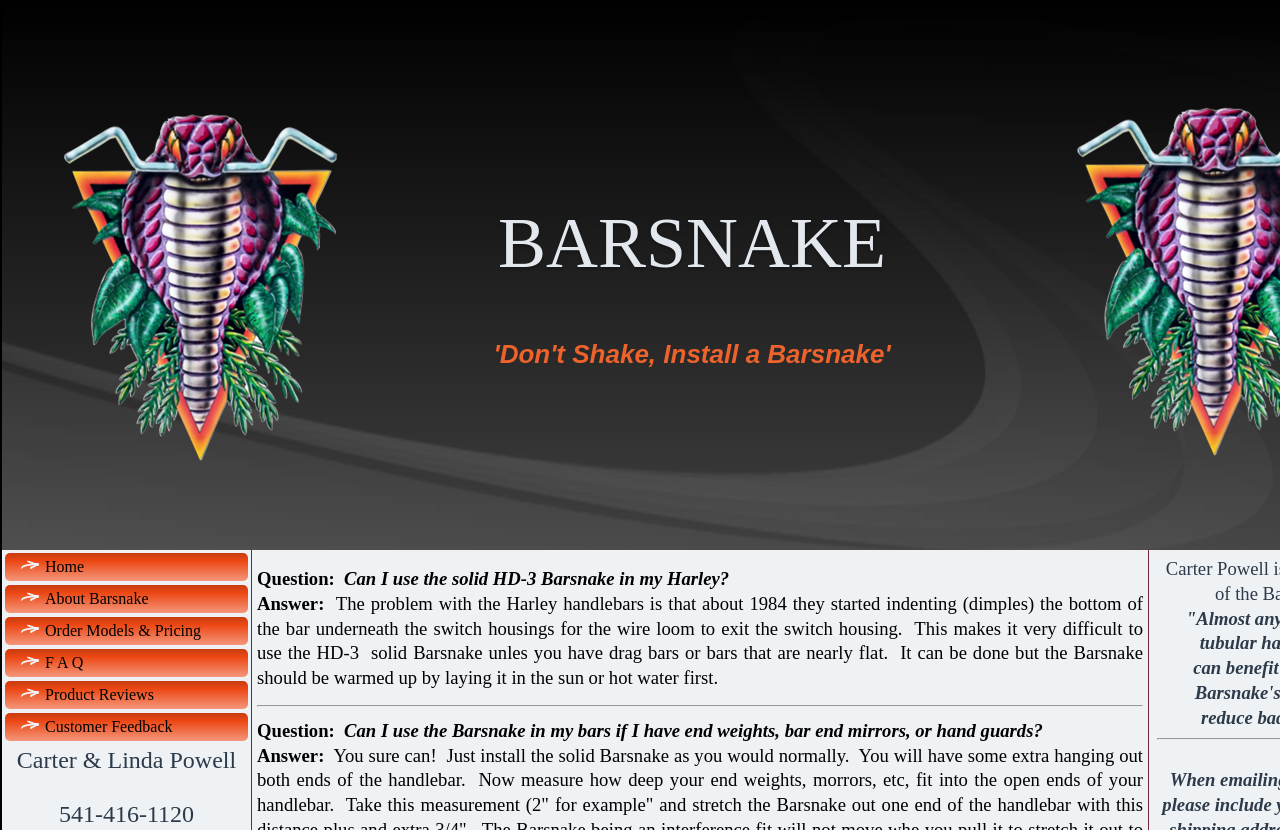Answer the question below using just one word or a short phrase: 
Can the Barsnake be used with end weights, bar end mirrors, or hand guards?

Yes, with caution